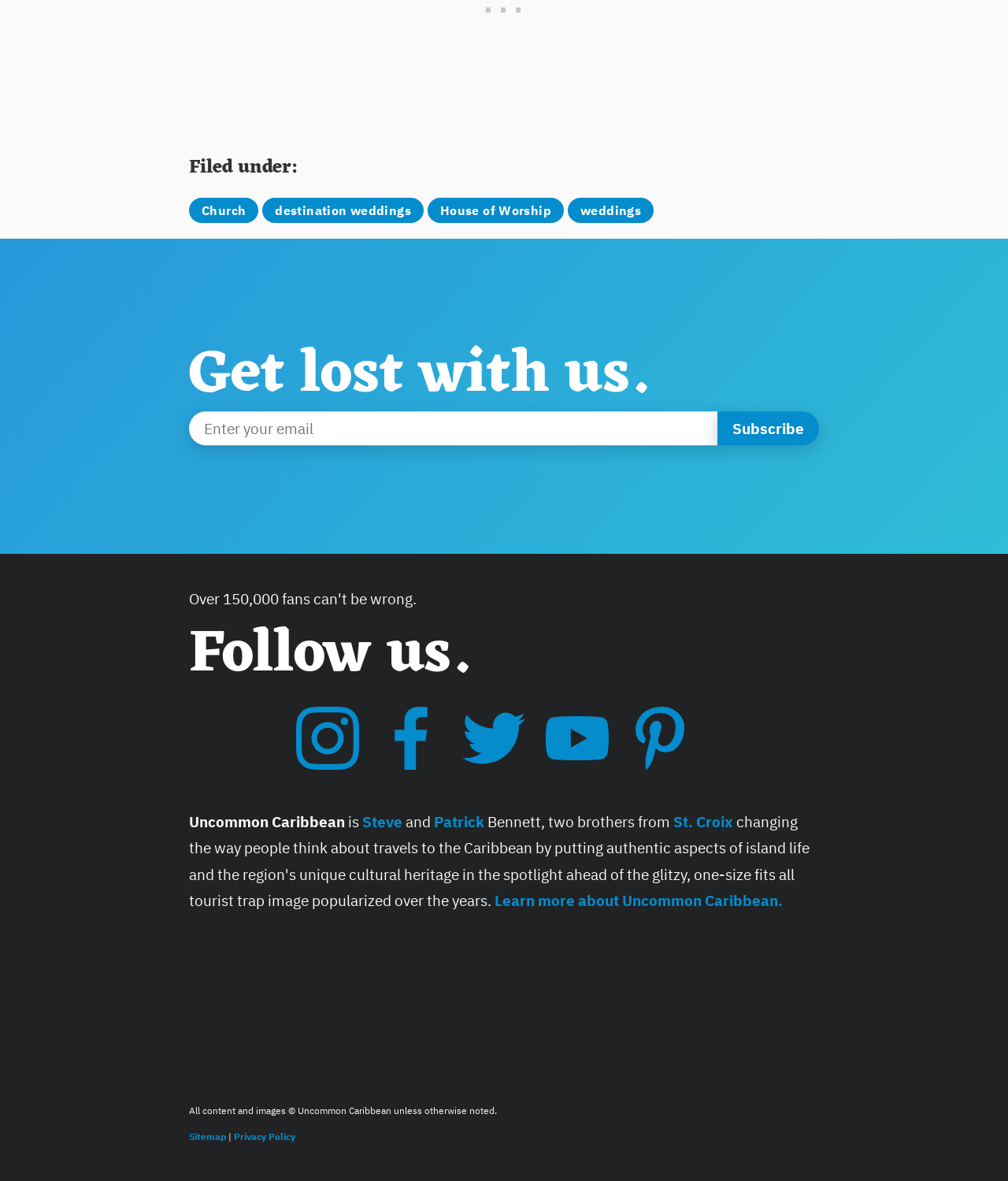Identify the bounding box for the described UI element: "name="EMAIL" placeholder="Enter your email"".

[0.188, 0.348, 0.712, 0.377]